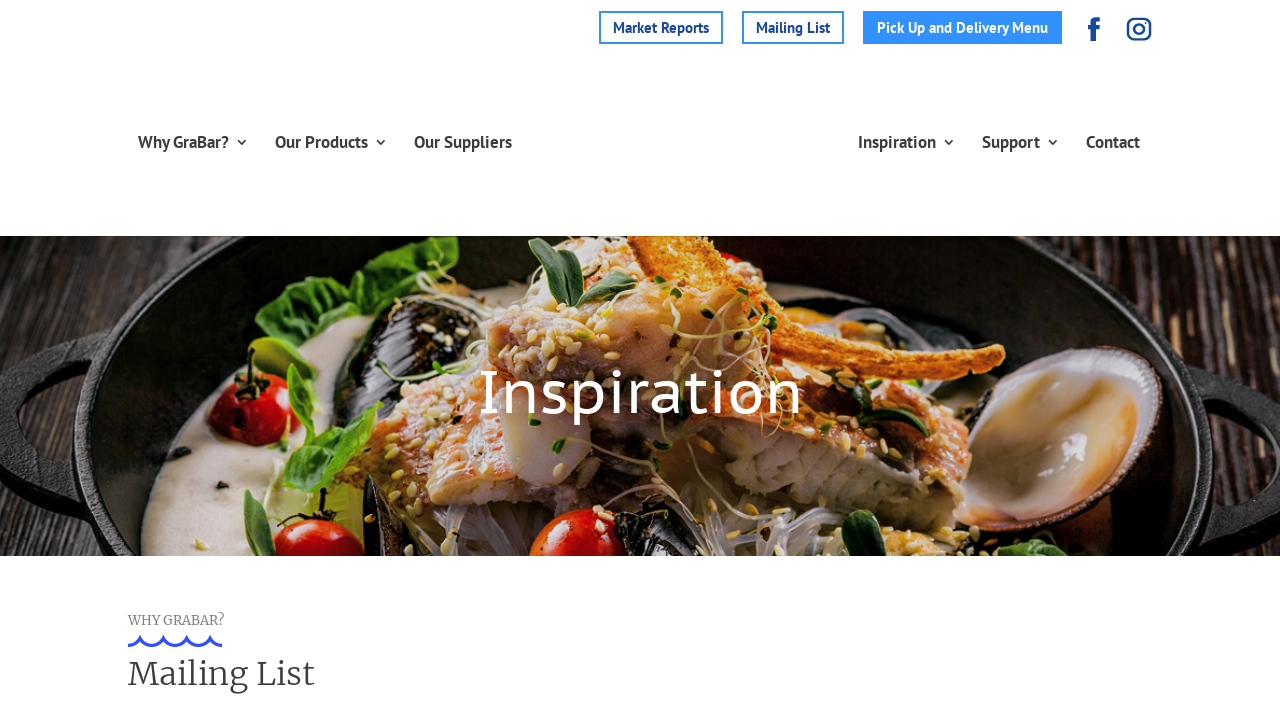What is the title of the section at the bottom of the page?
Provide a one-word or short-phrase answer based on the image.

Mailing List